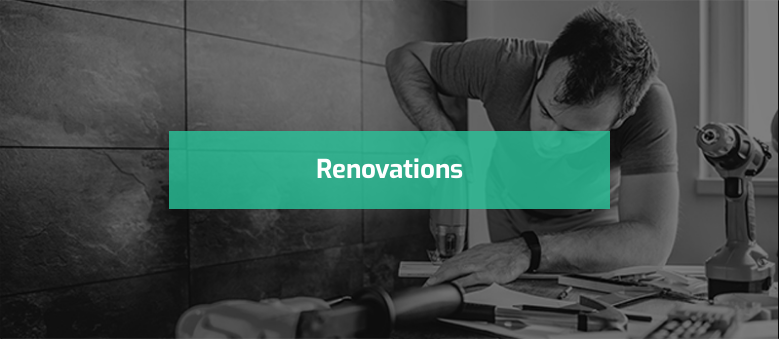Answer the following inquiry with a single word or phrase:
What is the theme of the image?

Home improvement and construction